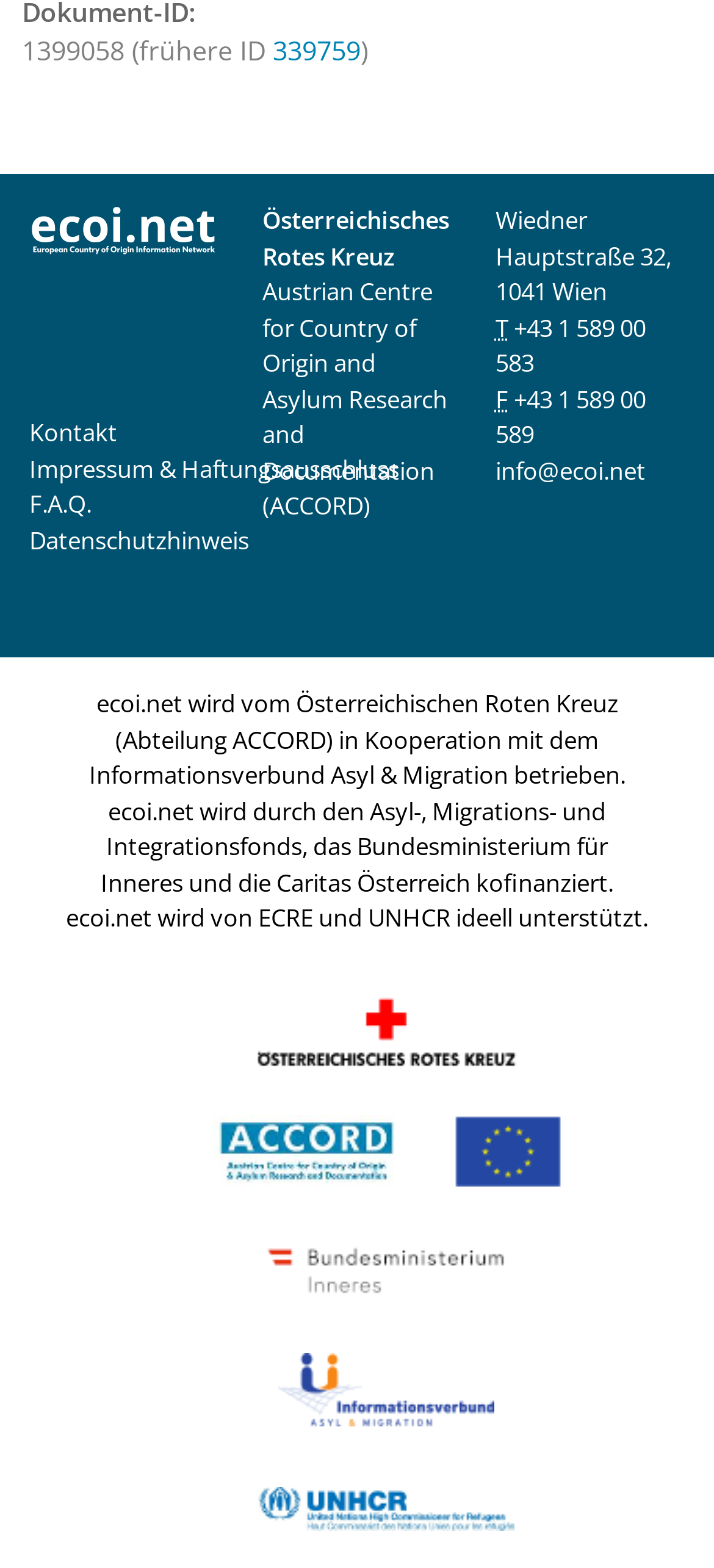Please find the bounding box coordinates for the clickable element needed to perform this instruction: "visit ecoi.net".

[0.041, 0.136, 0.306, 0.157]